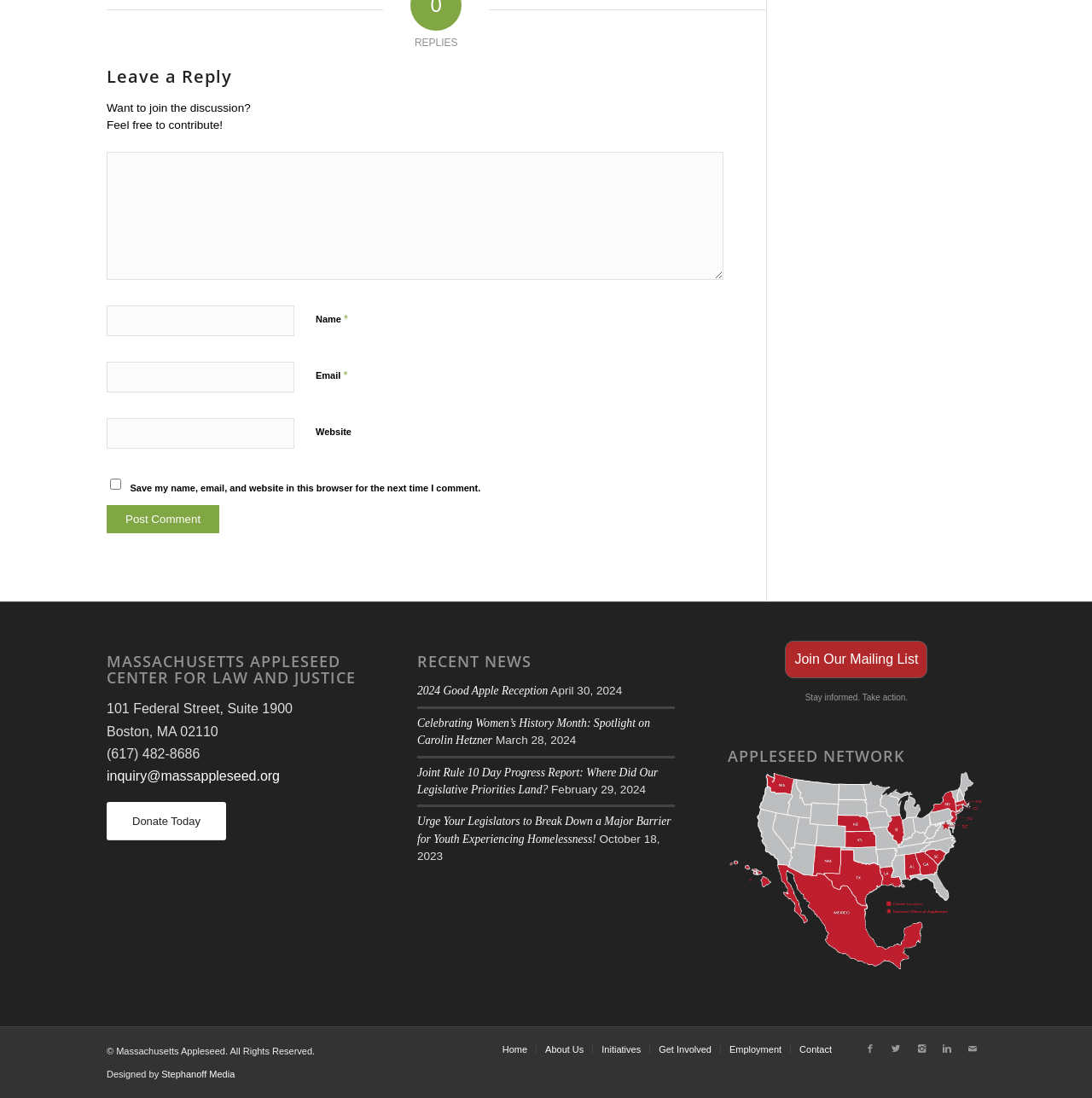Find the bounding box coordinates for the area that must be clicked to perform this action: "Leave a reply".

[0.098, 0.061, 0.662, 0.078]